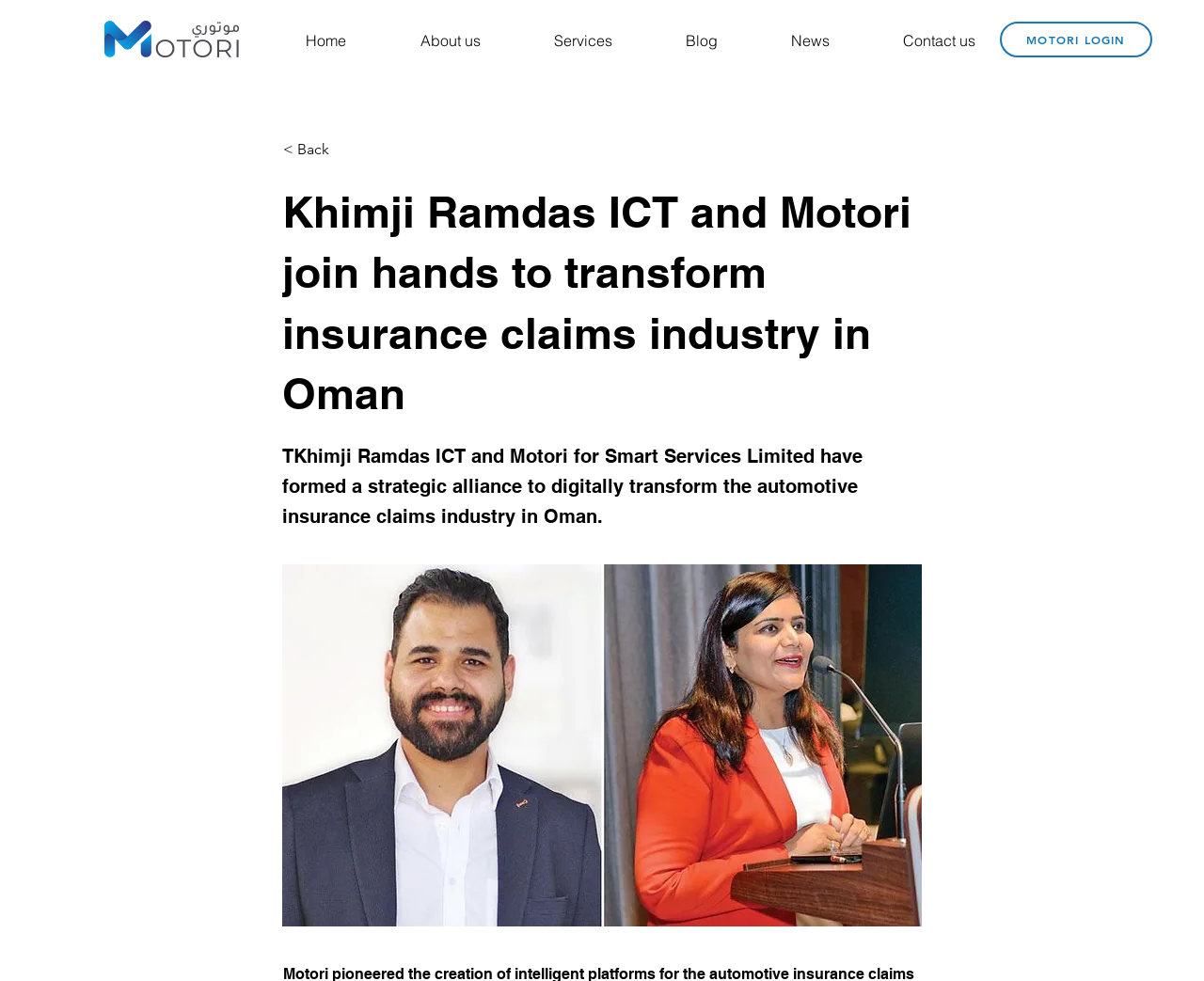Respond to the following question using a concise word or phrase: 
What is the image below the main heading?

Motori and Khimiji Ramdas Partnership Oman.jpg